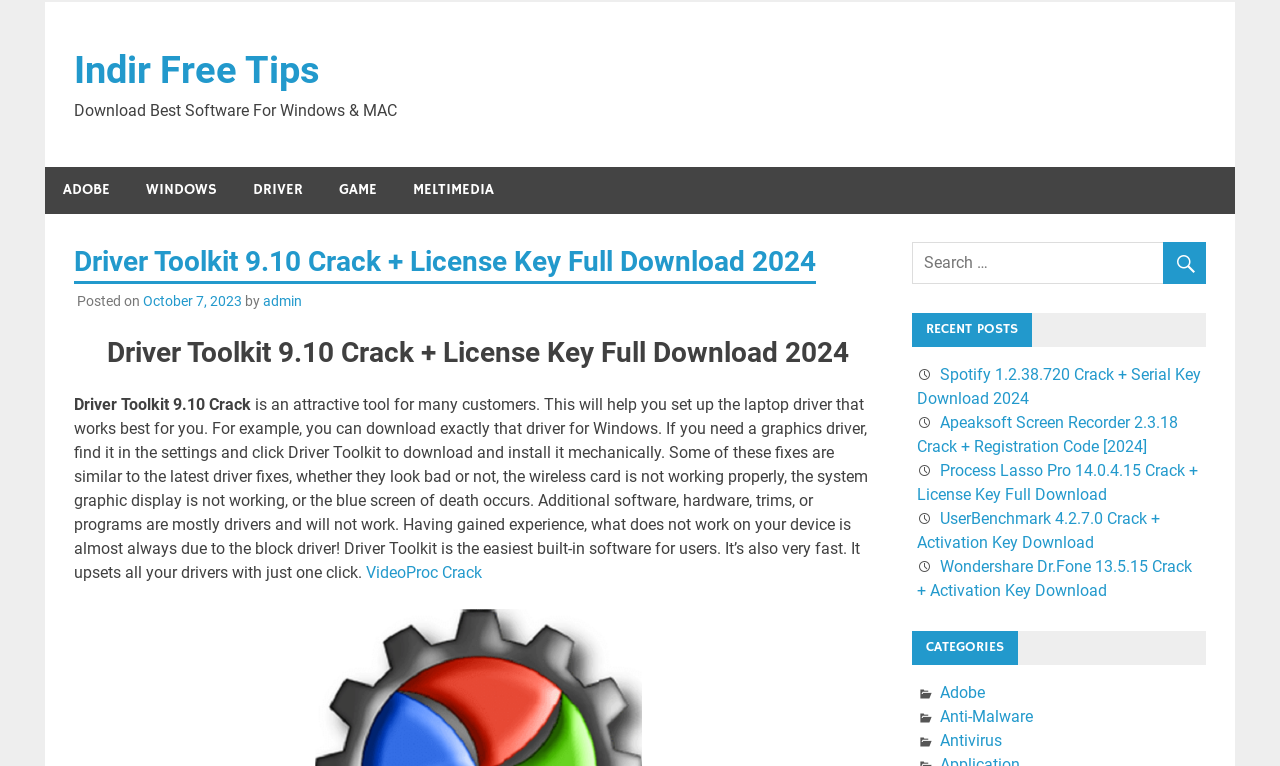Identify the bounding box coordinates of the element that should be clicked to fulfill this task: "Search for software". The coordinates should be provided as four float numbers between 0 and 1, i.e., [left, top, right, bottom].

[0.712, 0.316, 0.942, 0.371]